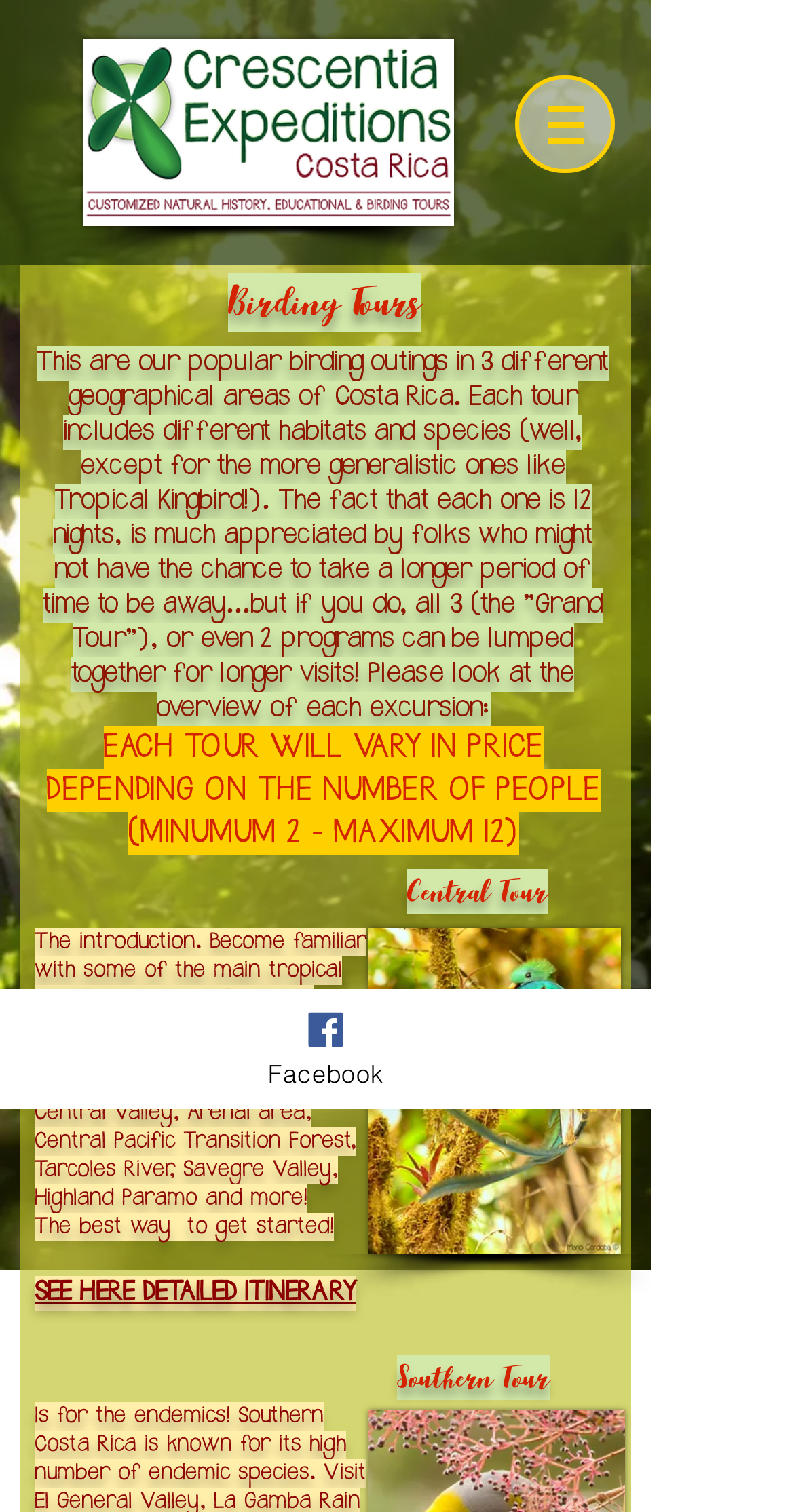Illustrate the webpage with a detailed description.

The webpage is about birding programs in Costa Rica, with a focus on three different geographical areas. At the top, there is a large image with the text "TOURS TO COSTA RICA". Below this image, there is a navigation menu labeled "Site" with a dropdown button. 

To the left of the navigation menu, there is a heading "Birding Tours" followed by a paragraph of text describing the birding outings in Costa Rica. This text is divided into three sections, each describing a different tour. The first section describes the general characteristics of the tours, the second section is an introduction to the Central Tour, and the third section is an introduction to the Southern Tour.

Below the introductory text, there are three main sections, each corresponding to a different tour. The Central Tour section has a heading "Central Tour" followed by three paragraphs of text describing the tour, including the bird species that can be seen and the locations visited. There is also a link to a detailed itinerary for this tour.

To the right of the Central Tour section, there is an image of a Resplendent Quetzal, a bird species mentioned in the text. Below this image, there is a heading "Southern Tour" followed by no additional text or images.

At the bottom of the page, there are two links, one to Facebook and another with no text. There is also a small image with no description.